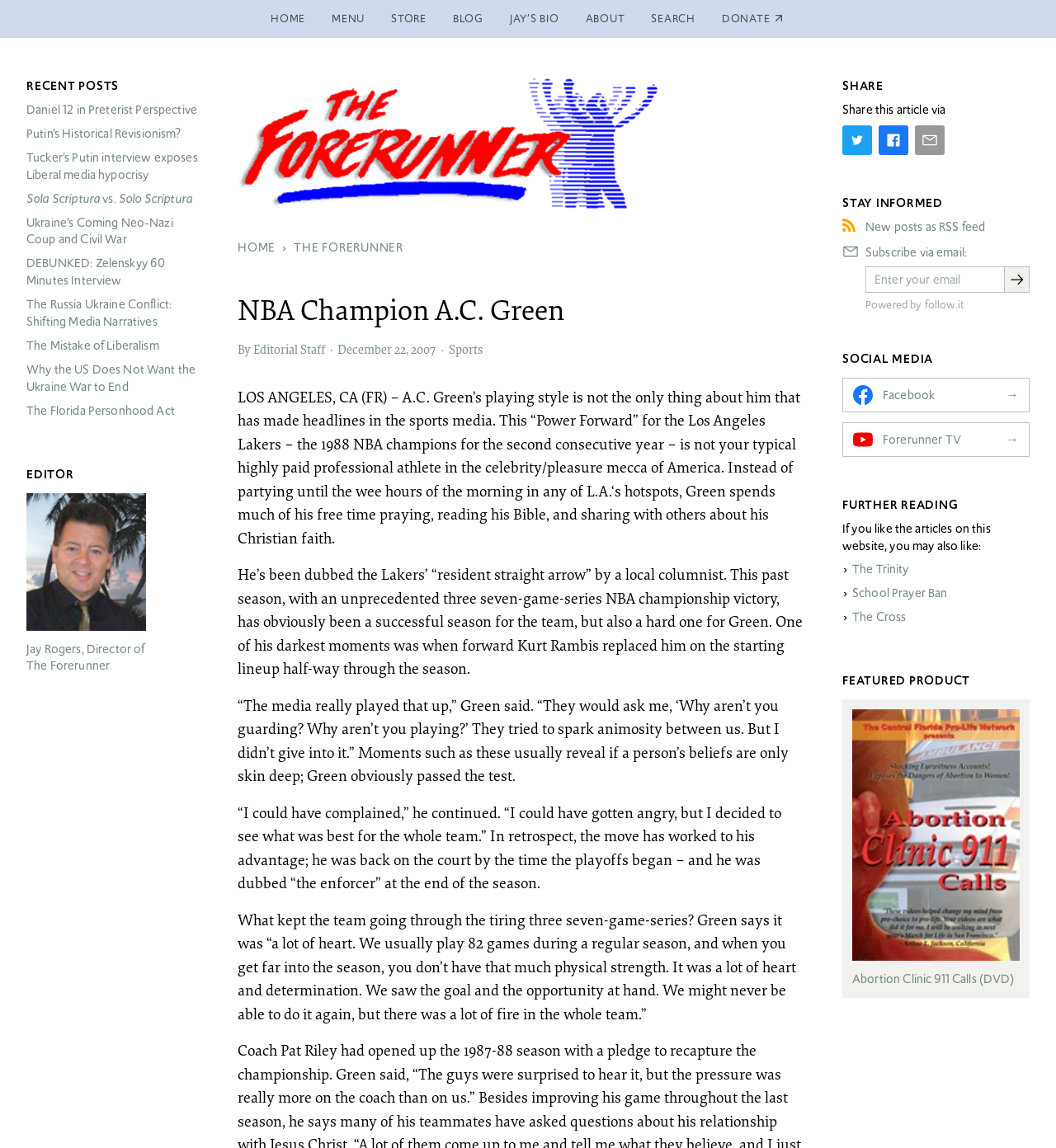Identify the bounding box coordinates of the clickable region to carry out the given instruction: "Share this article on Twitter".

[0.798, 0.109, 0.826, 0.135]